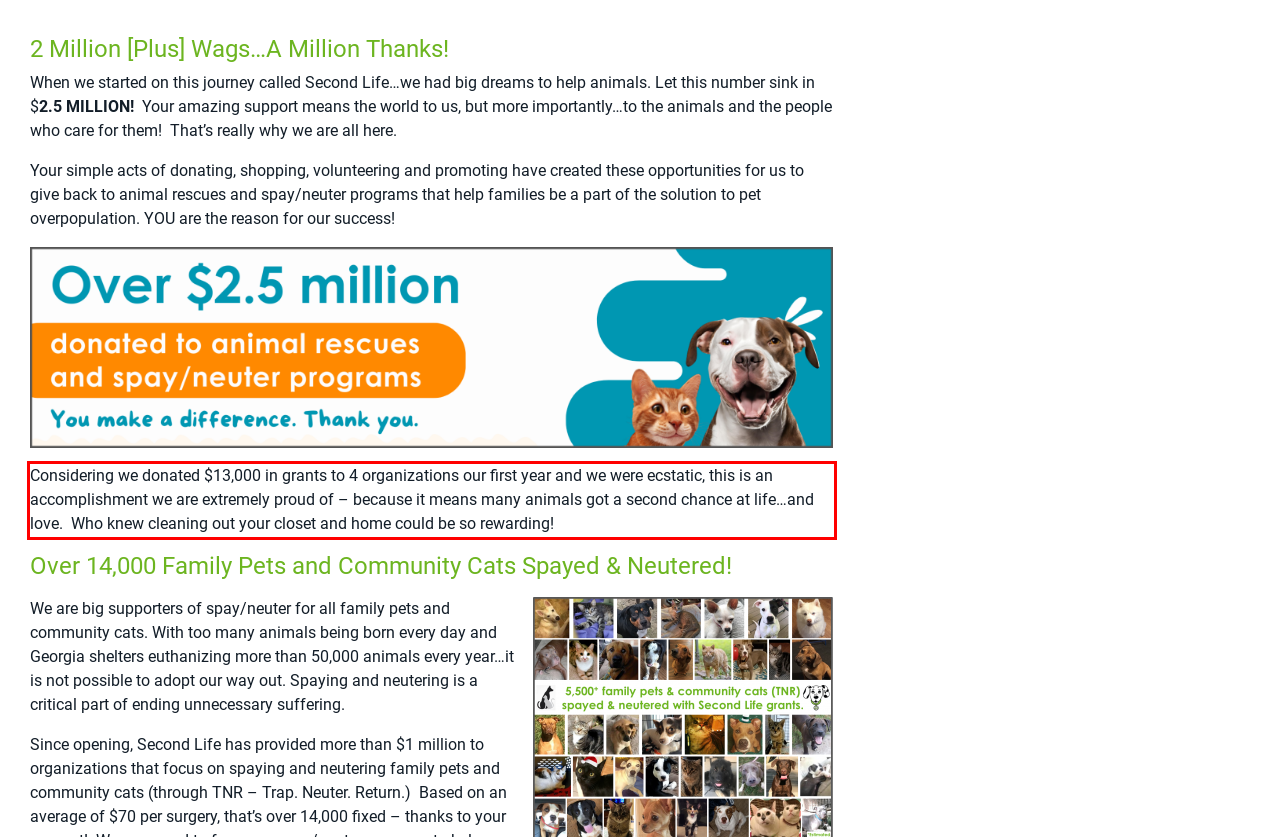Identify the text inside the red bounding box on the provided webpage screenshot by performing OCR.

Considering we donated $13,000 in grants to 4 organizations our first year and we were ecstatic, this is an accomplishment we are extremely proud of – because it means many animals got a second chance at life…and love. Who knew cleaning out your closet and home could be so rewarding!